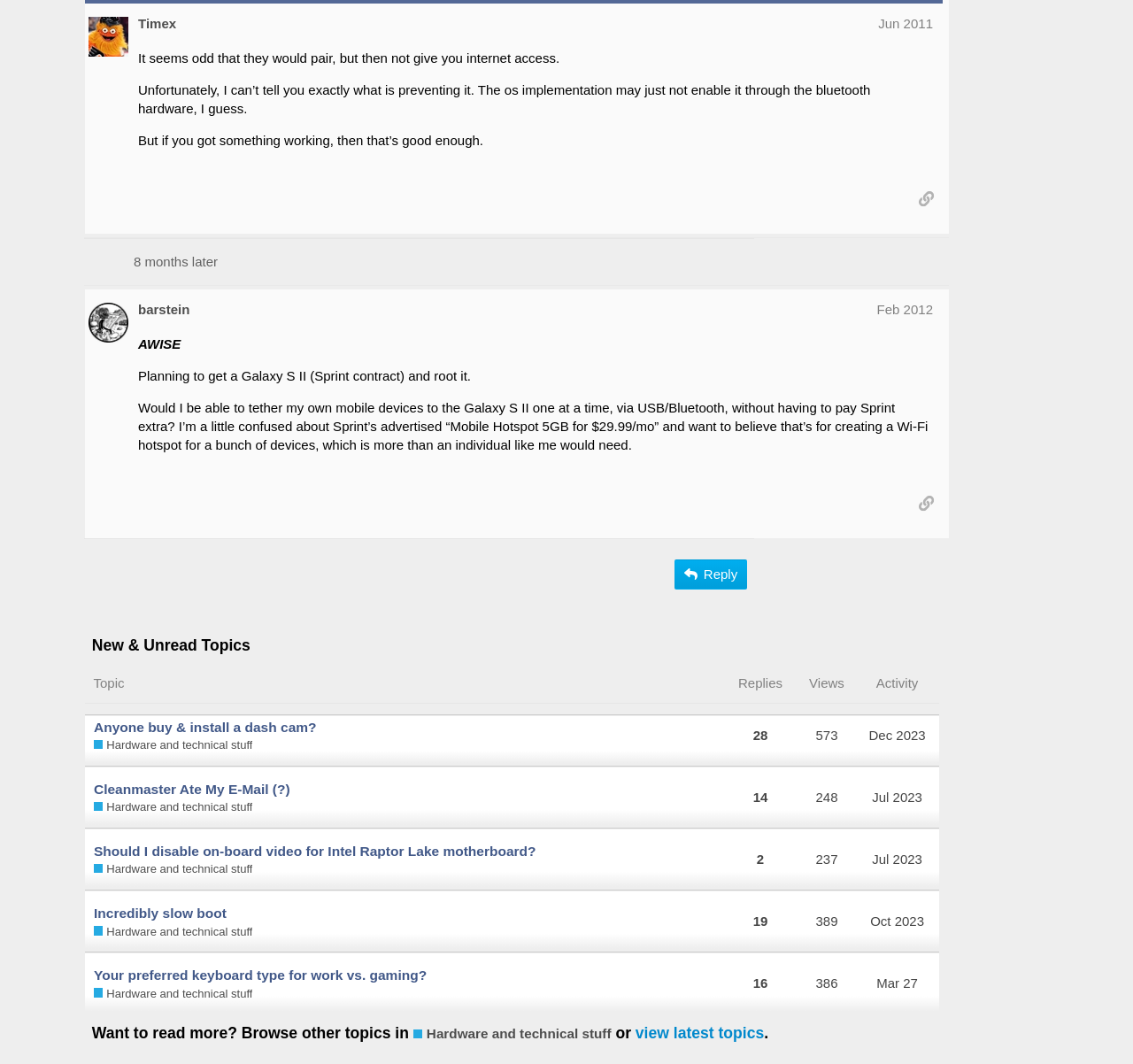How many views does the topic 'Anyone buy & install a dash cam?' have?
Please provide a comprehensive answer based on the contents of the image.

I found the answer by looking at the table with the topic 'Anyone buy & install a dash cam?' and finding the gridcell that says 'this topic has been viewed 573 times'.